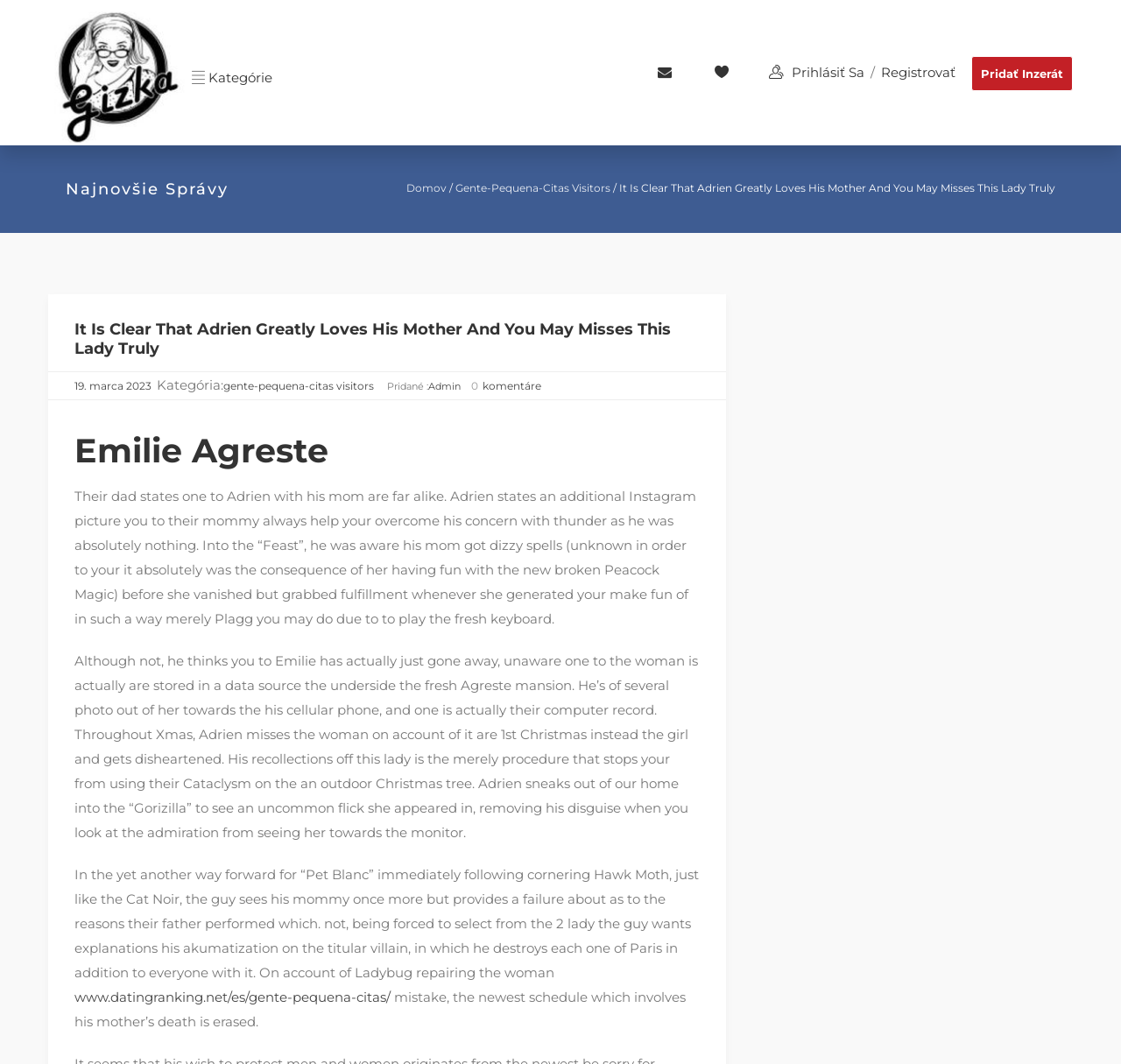Can you provide the bounding box coordinates for the element that should be clicked to implement the instruction: "Read the article about Emilie Agreste"?

[0.066, 0.405, 0.624, 0.443]